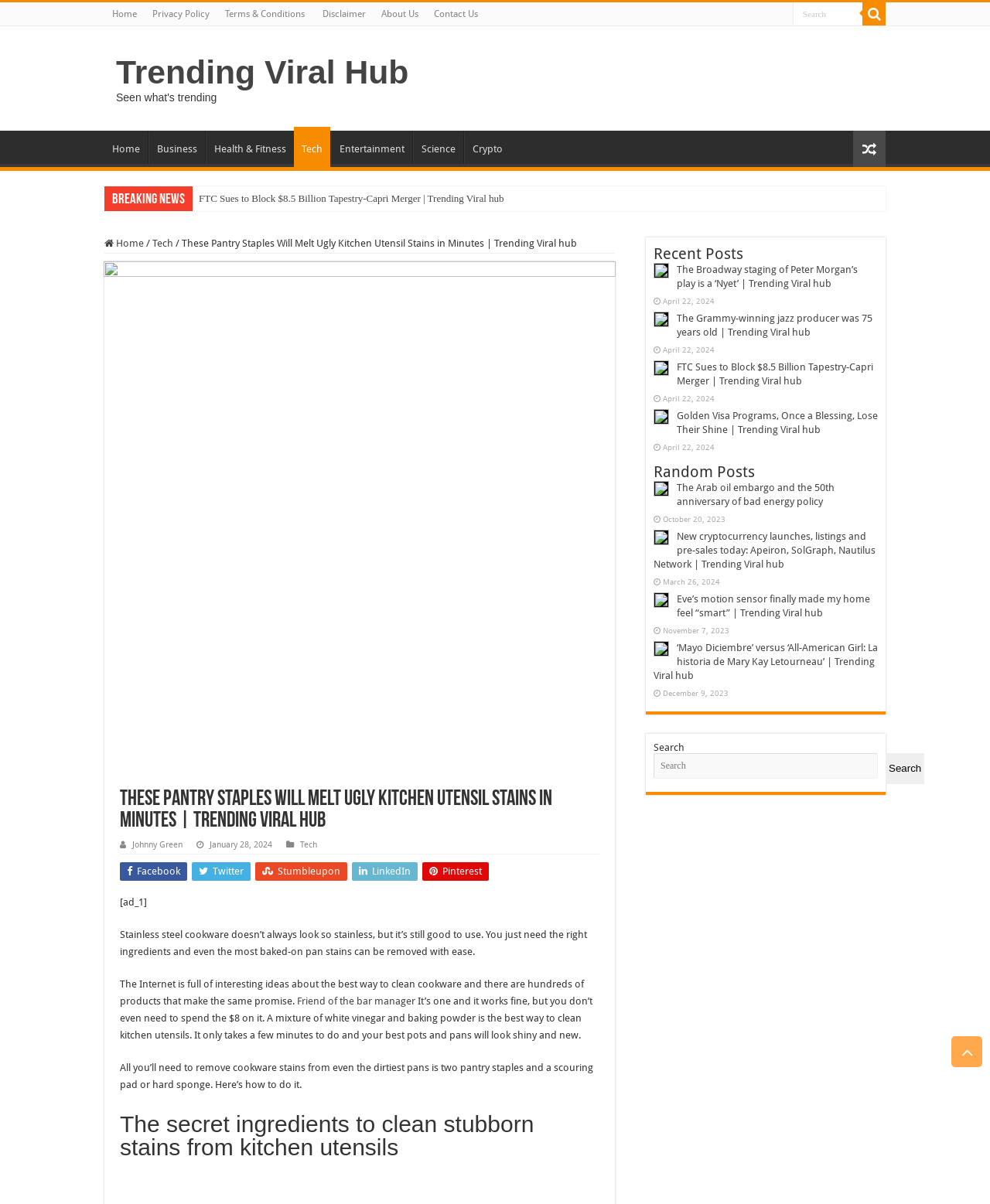Identify the bounding box coordinates of the clickable region required to complete the instruction: "Search for something". The coordinates should be given as four float numbers within the range of 0 and 1, i.e., [left, top, right, bottom].

[0.801, 0.002, 0.871, 0.021]